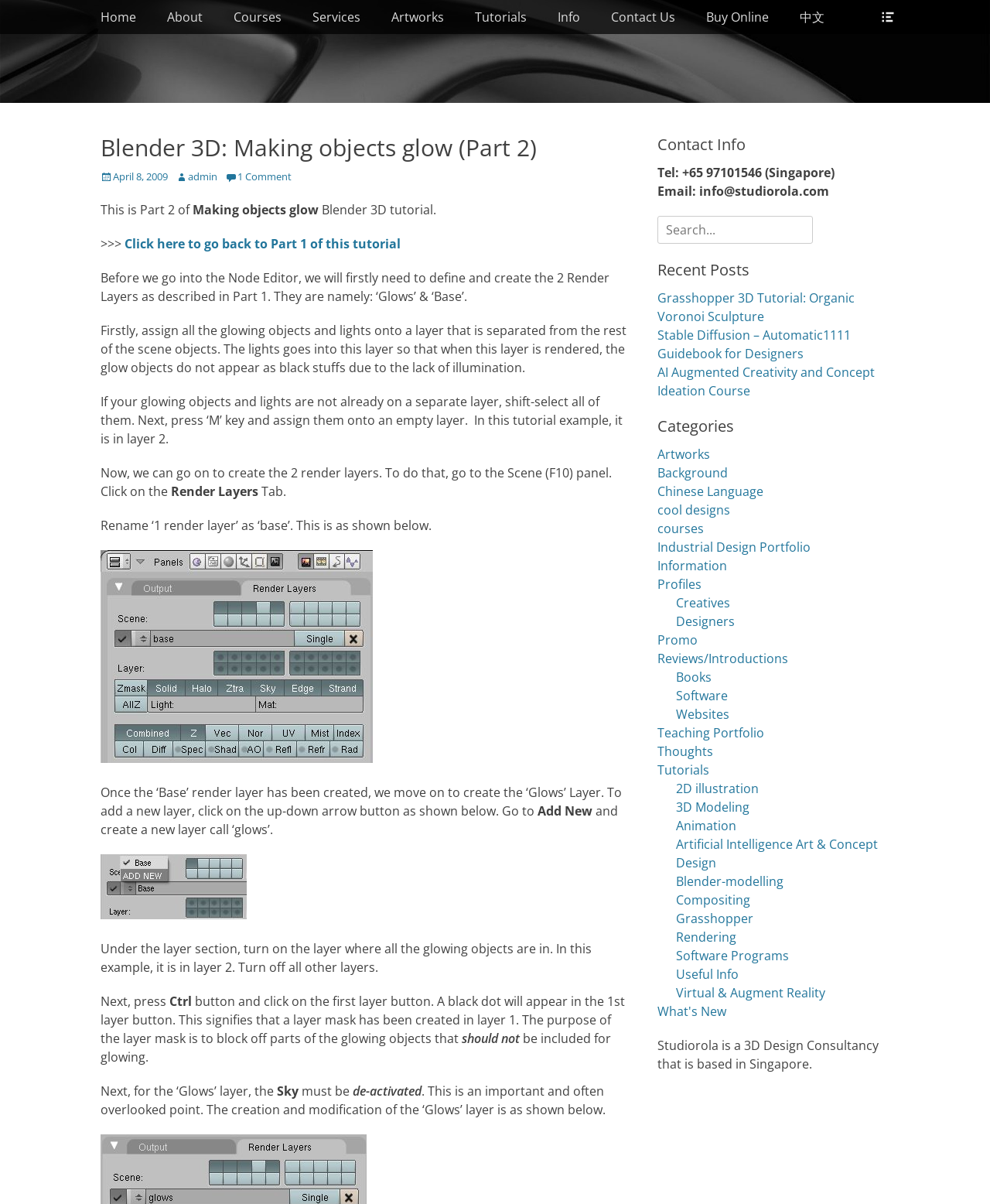Please analyze the image and provide a thorough answer to the question:
What is the purpose of creating a layer mask?

According to the tutorial, the purpose of creating a layer mask is to block off parts of the glowing objects that should not be included for glowing. This is done by pressing the Ctrl button and clicking on the first layer button, which creates a black dot in the 1st layer button, signifying that a layer mask has been created in layer 1.